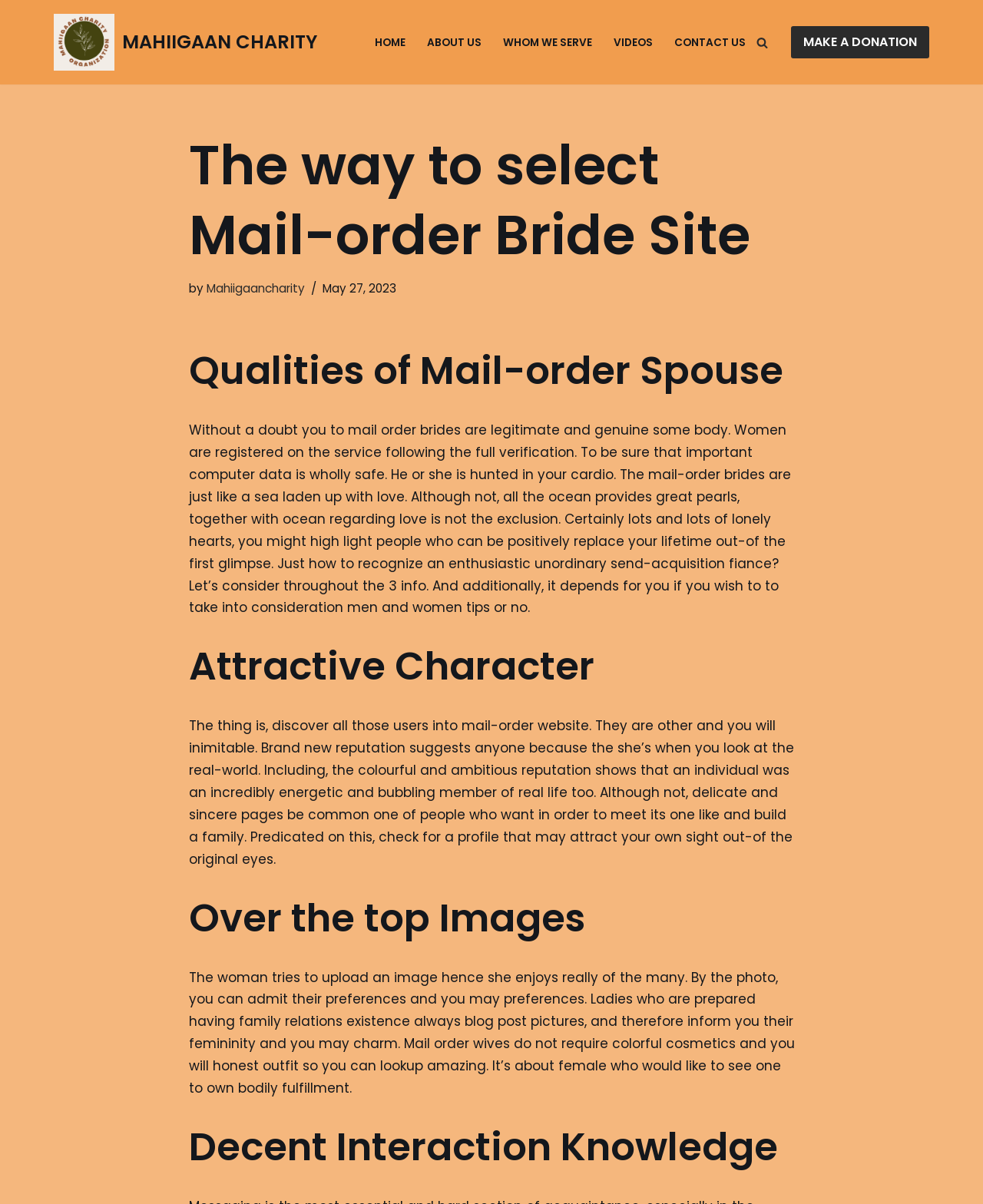What is the name of the charity?
Please respond to the question with a detailed and well-explained answer.

The name of the charity can be found in the link 'MAHIIGAAN CHARITY' at the top of the webpage, which is also part of the navigation menu.